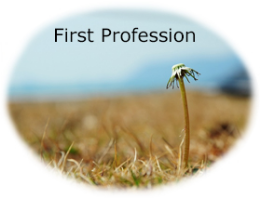Can you give a detailed response to the following question using the information from the image? What is the stage characterized by the profession of temporary vows?

The image symbolizes the concept of 'First Profession', which marks a significant step in the religious journey of a novice within the Congregation of the Missionary Sisters of St. Columban, characterized by the profession of temporary vows, laying the foundation for a deeper understanding and verification of one's vocation as a Missionary Sister.